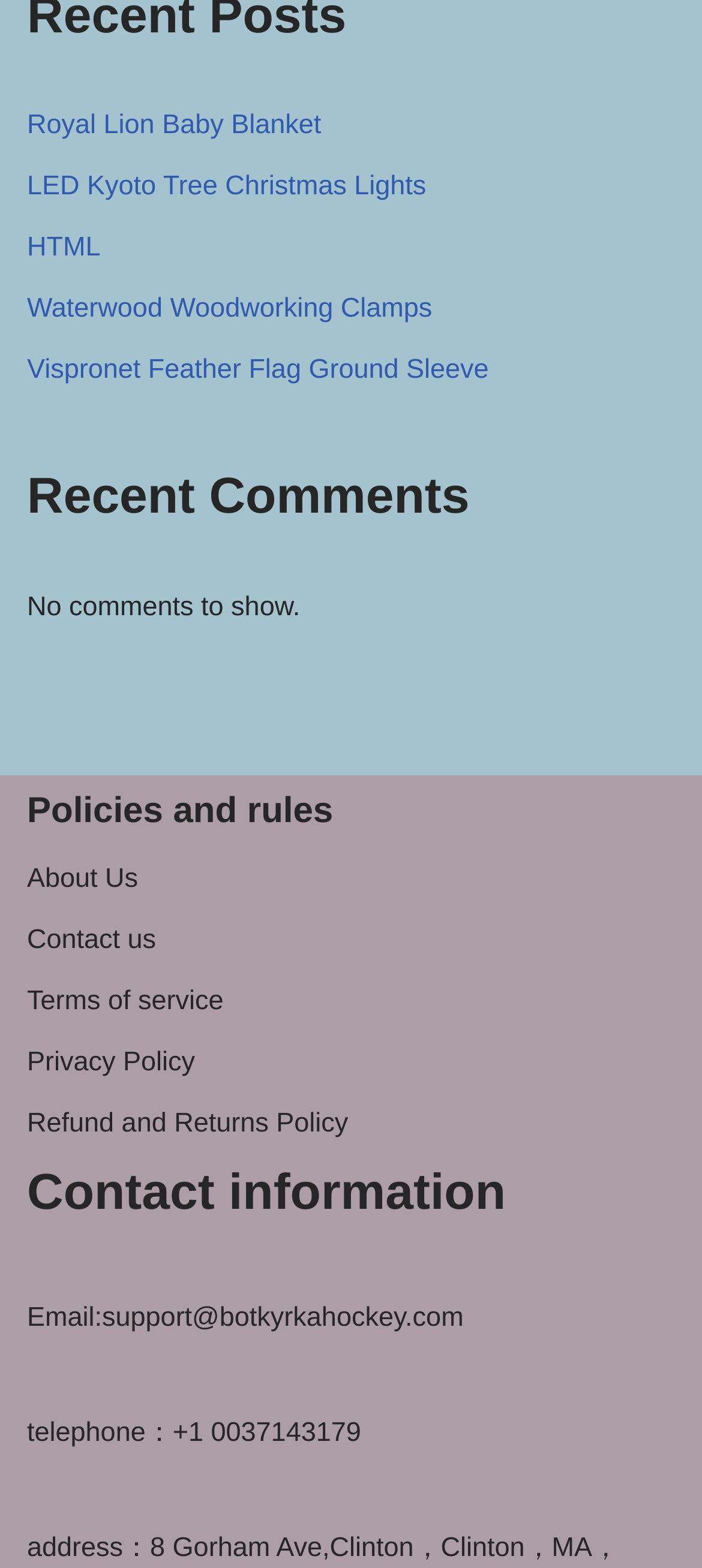Could you find the bounding box coordinates of the clickable area to complete this instruction: "Check Refund and Returns Policy"?

[0.038, 0.707, 0.496, 0.726]